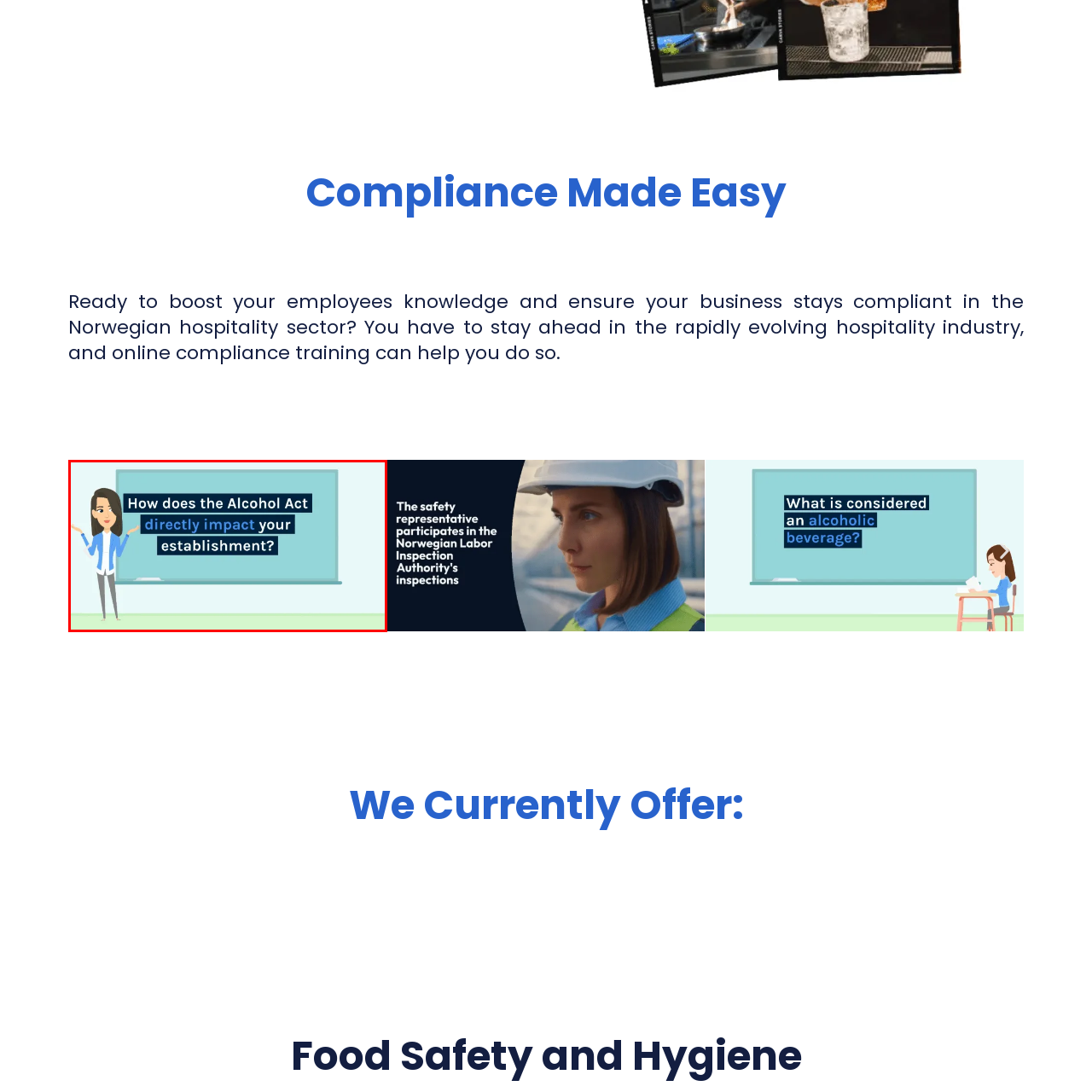Focus on the content within the red bounding box and answer this question using a single word or phrase: What is the background of the image?

Colorful